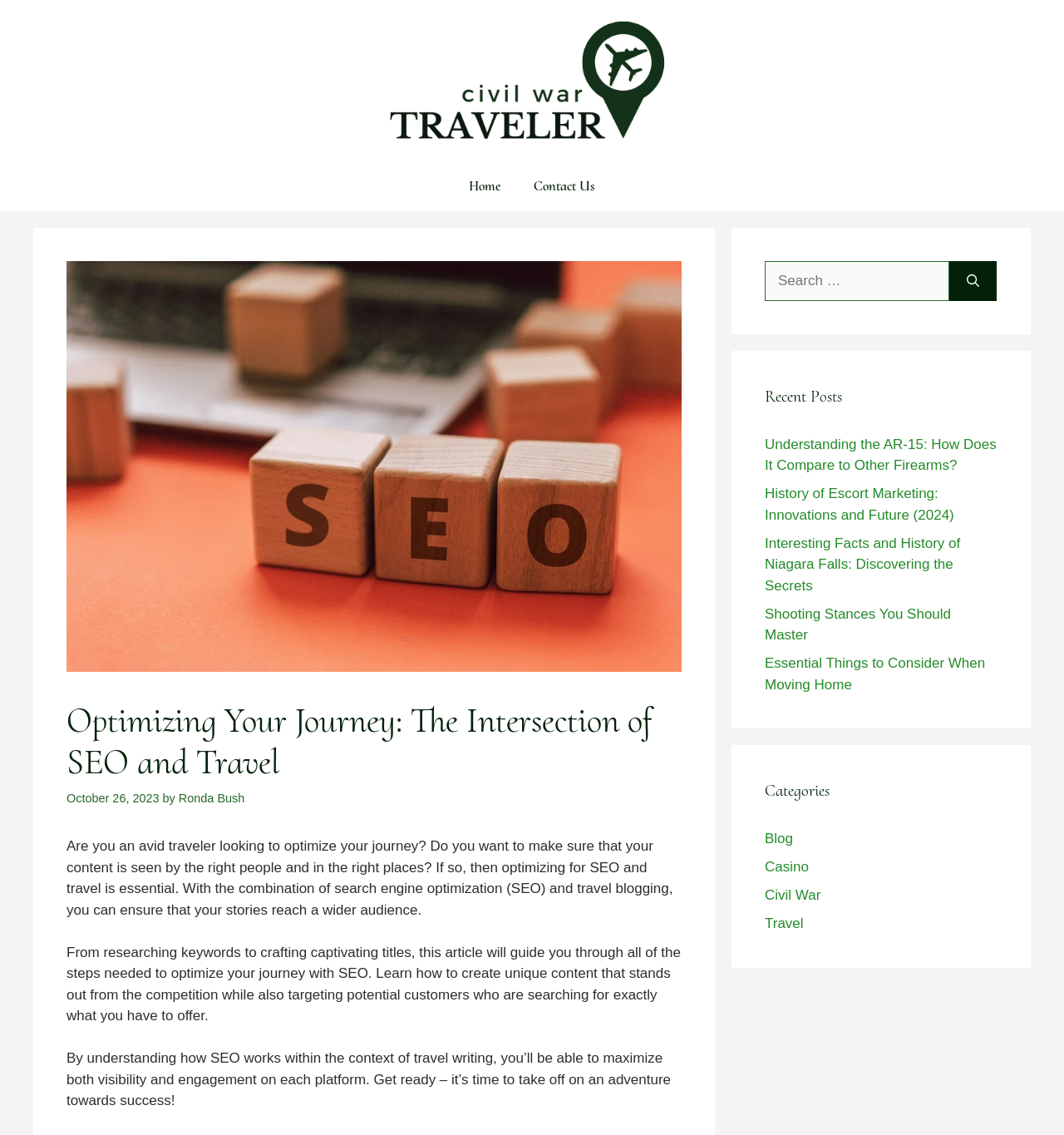Please study the image and answer the question comprehensively:
What is the name of the website?

I determined the answer by looking at the banner element at the top of the webpage, which contains a link with the text 'Civil War Traveler'.